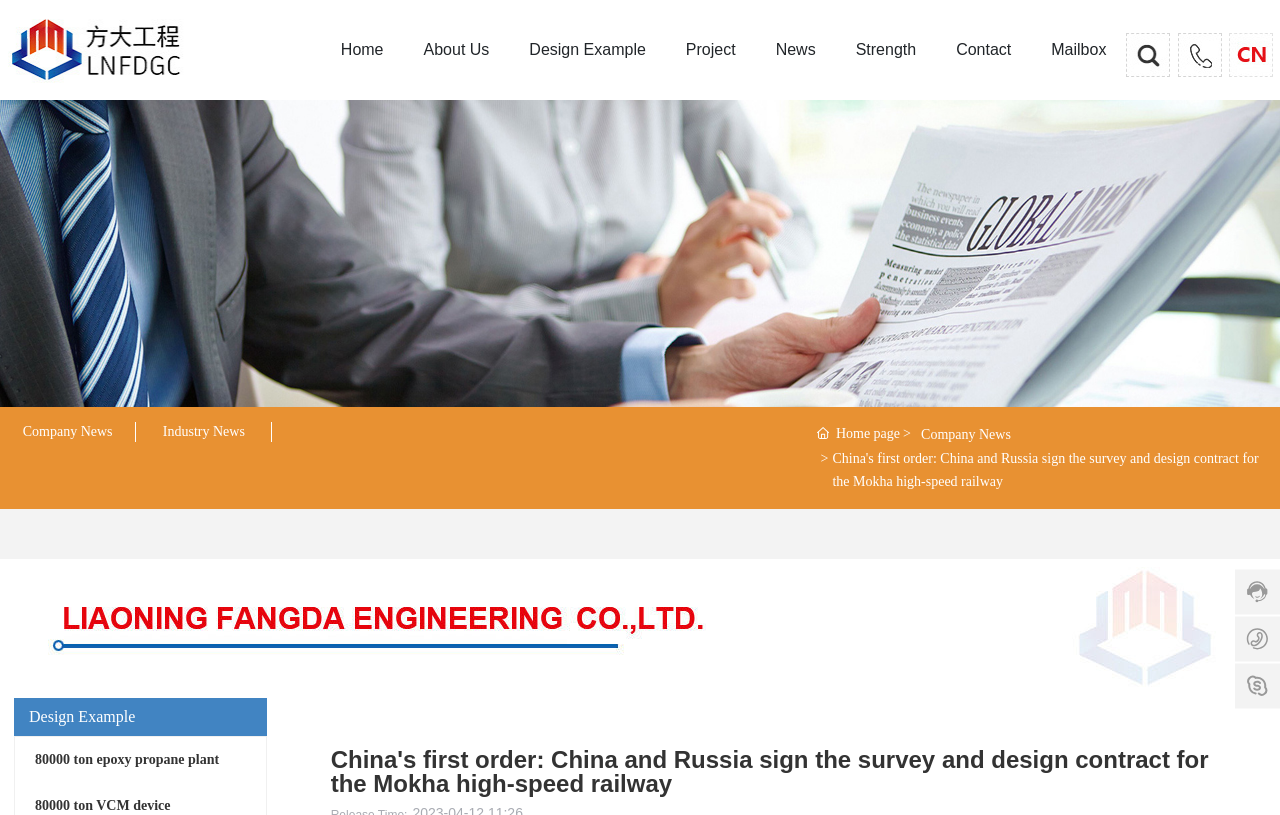Identify the bounding box coordinates of the element that should be clicked to fulfill this task: "Search for something". The coordinates should be provided as four float numbers between 0 and 1, i.e., [left, top, right, bottom].

[0.88, 0.056, 0.914, 0.076]